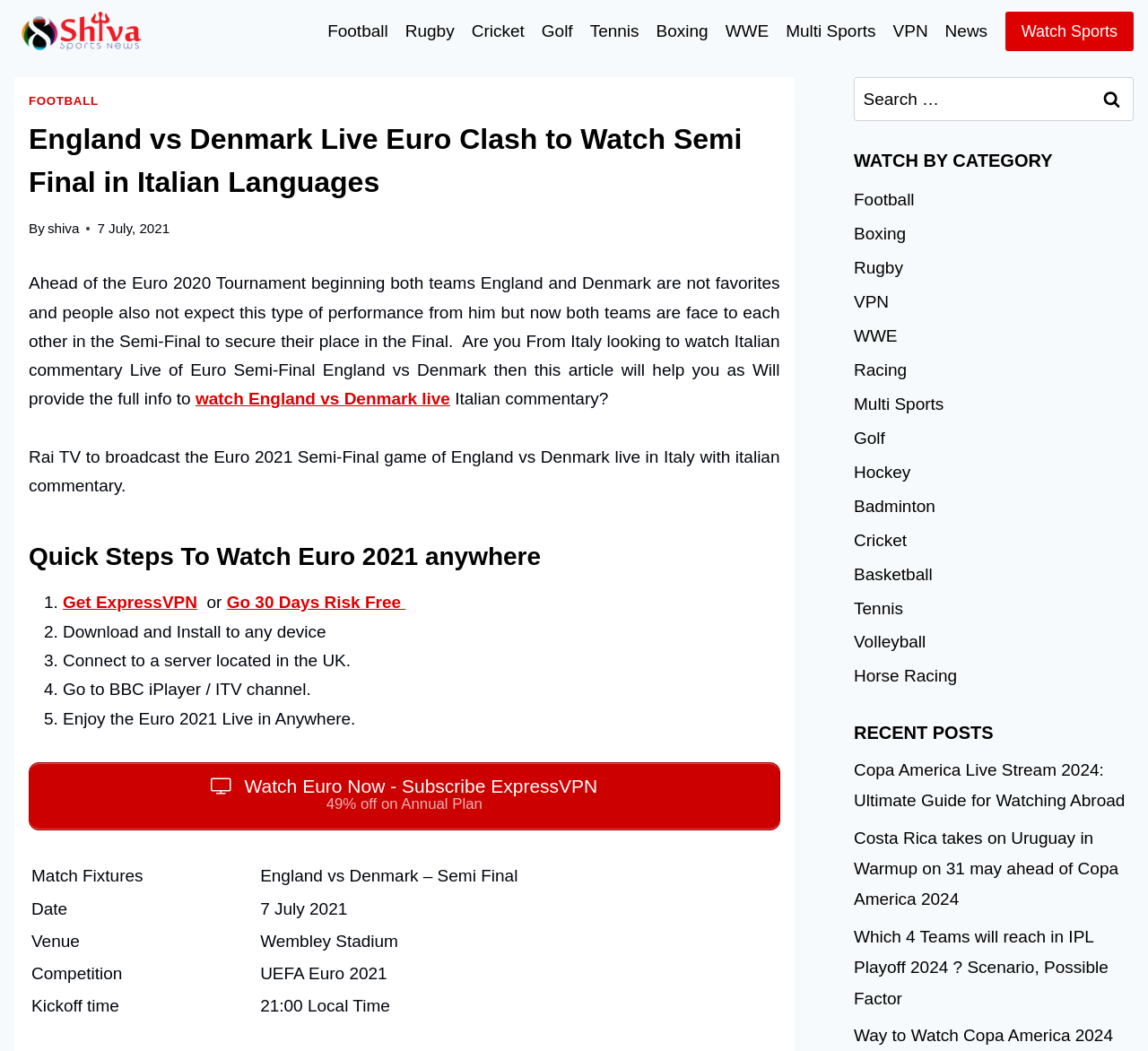Determine the bounding box coordinates of the region I should click to achieve the following instruction: "Watch Euro Now with ExpressVPN". Ensure the bounding box coordinates are four float numbers between 0 and 1, i.e., [left, top, right, bottom].

[0.025, 0.725, 0.679, 0.79]